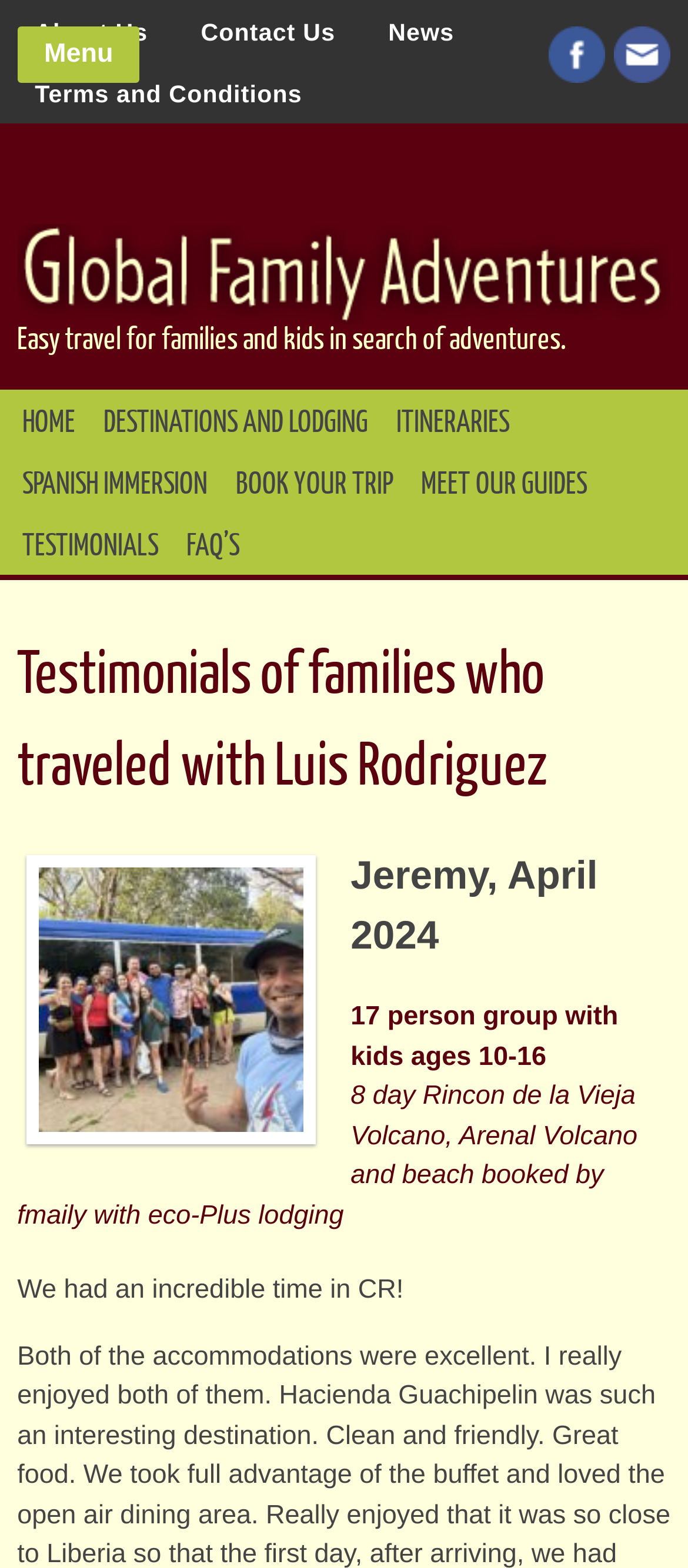Please provide a brief answer to the following inquiry using a single word or phrase:
What is the name of the person associated with this website?

Luis Rodriguez